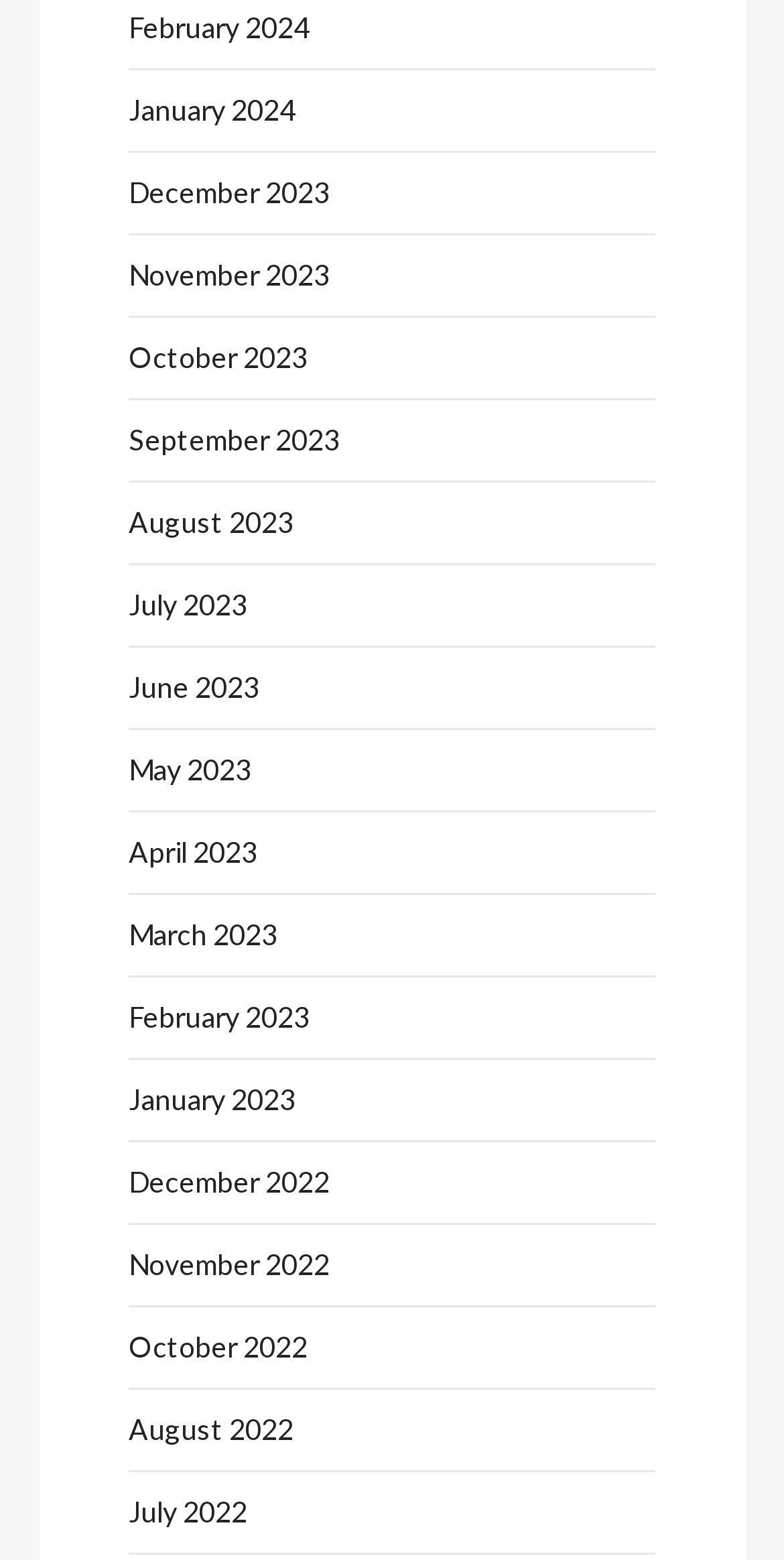How many links are there on the page?
Answer with a single word or phrase, using the screenshot for reference.

24